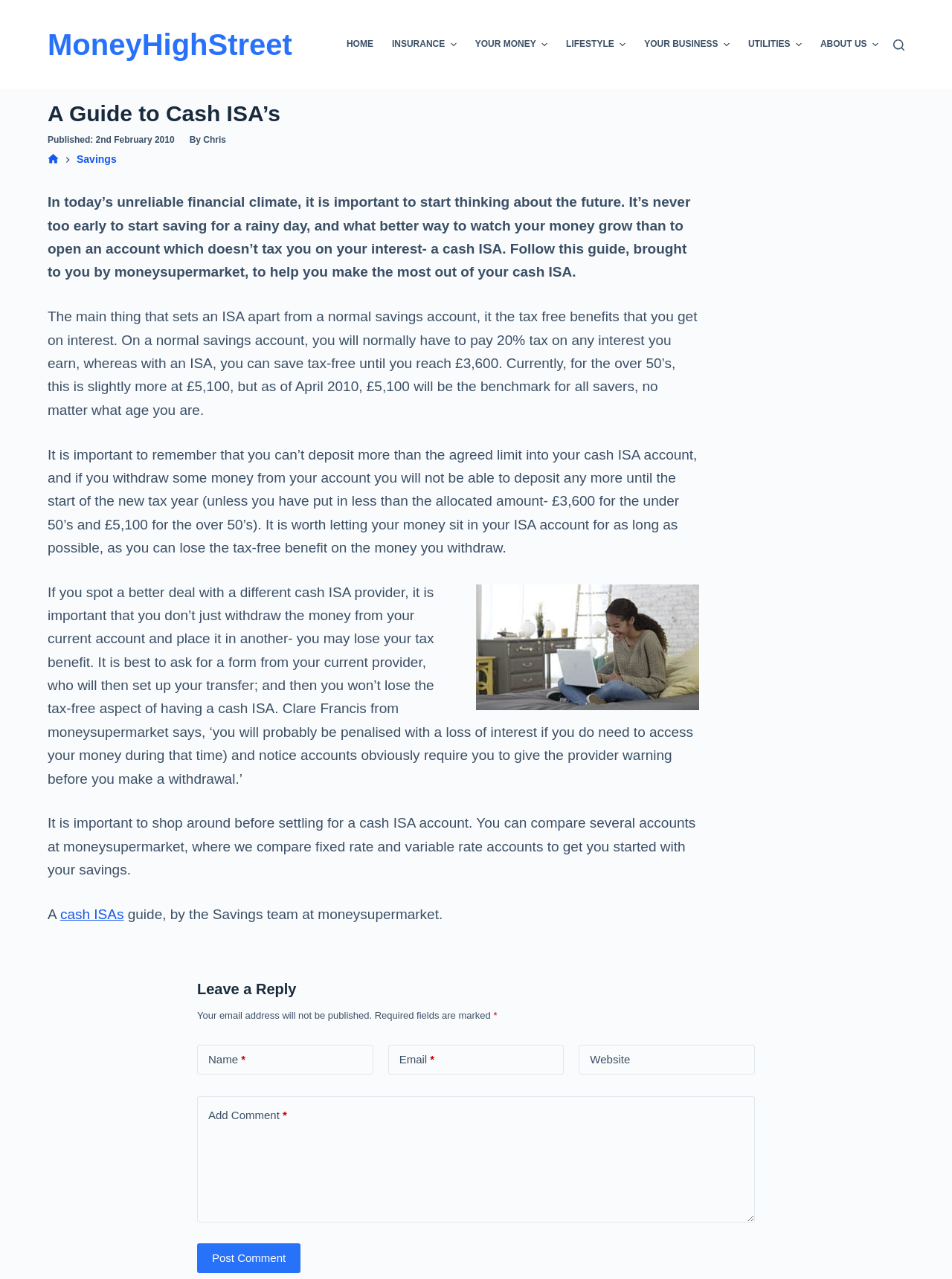Can you provide the bounding box coordinates for the element that should be clicked to implement the instruction: "search for something"?

None